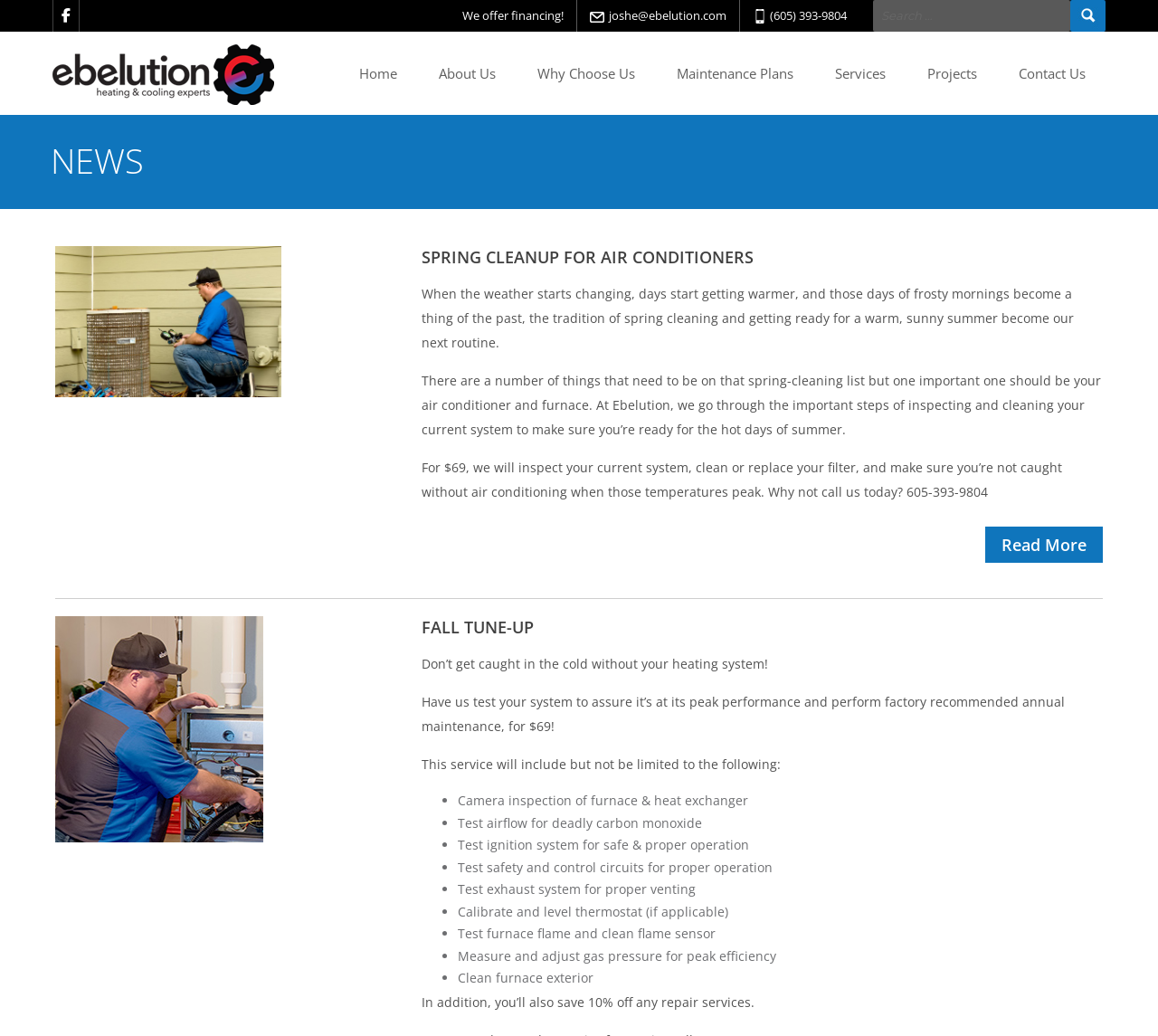Given the following UI element description: "Why Choose Us", find the bounding box coordinates in the webpage screenshot.

[0.446, 0.031, 0.566, 0.111]